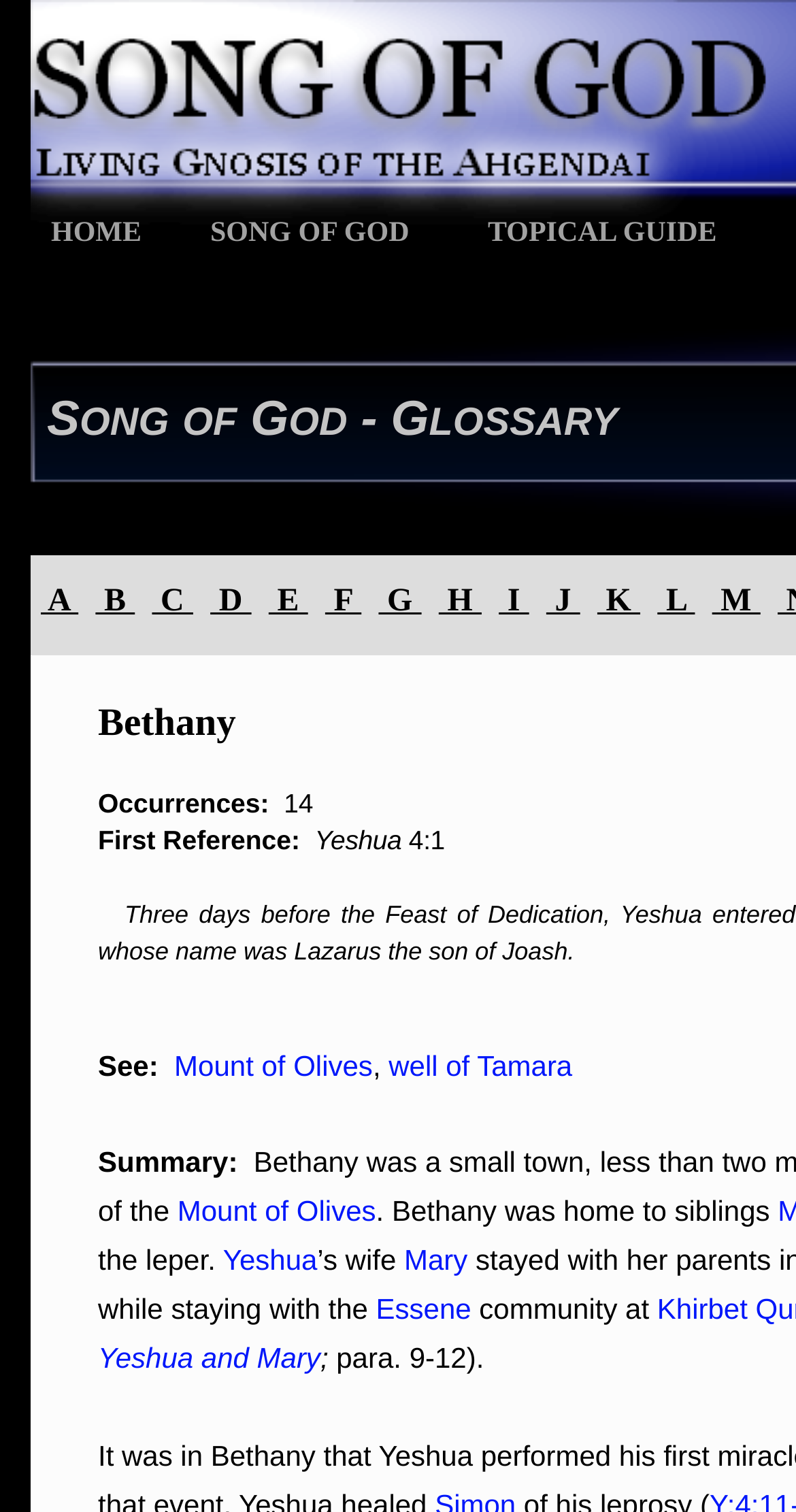From the image, can you give a detailed response to the question below:
What is the name of the mountain mentioned on this webpage?

The webpage mentions Mount of Olives as a related term, which is linked to a separate page.